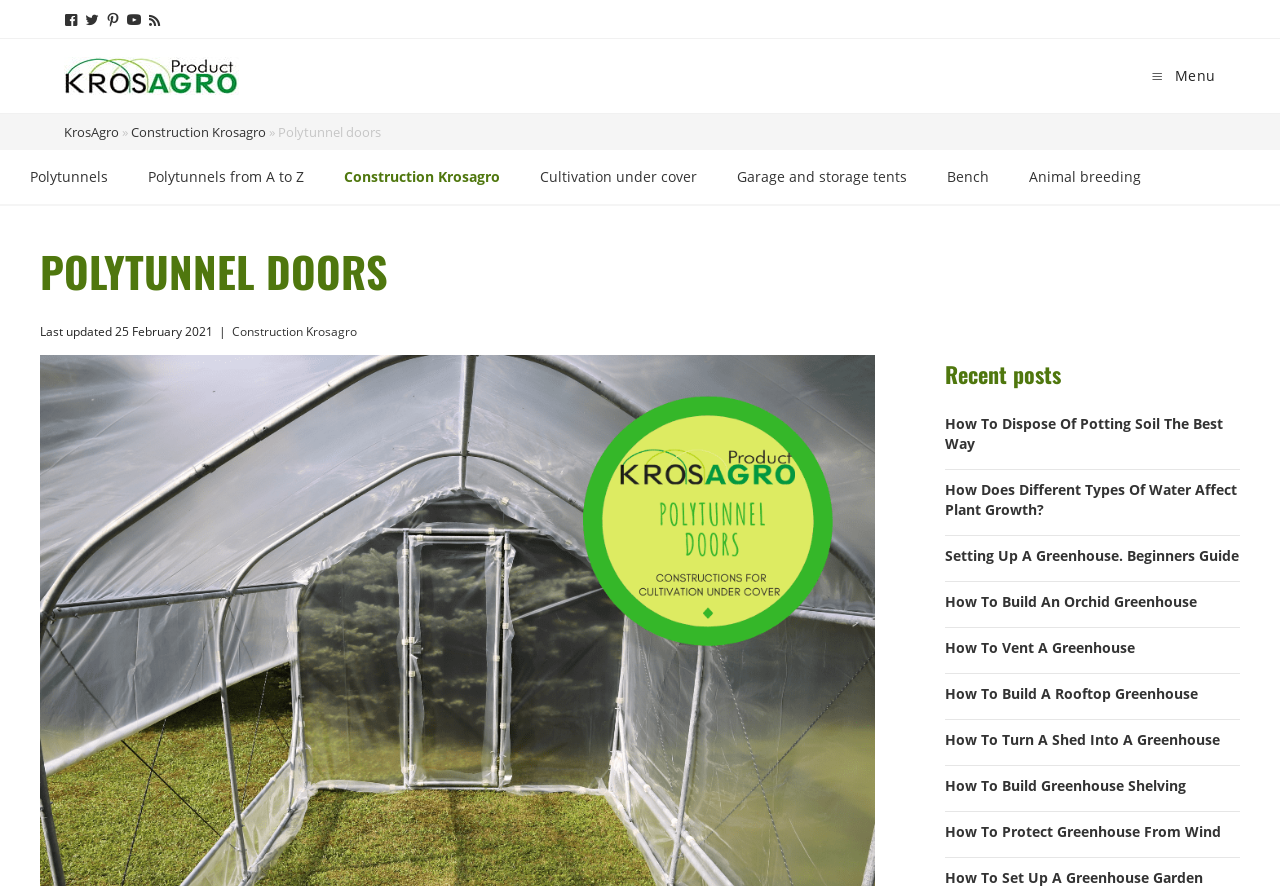Given the element description "Polytunnels", identify the bounding box of the corresponding UI element.

[0.016, 0.18, 0.092, 0.219]